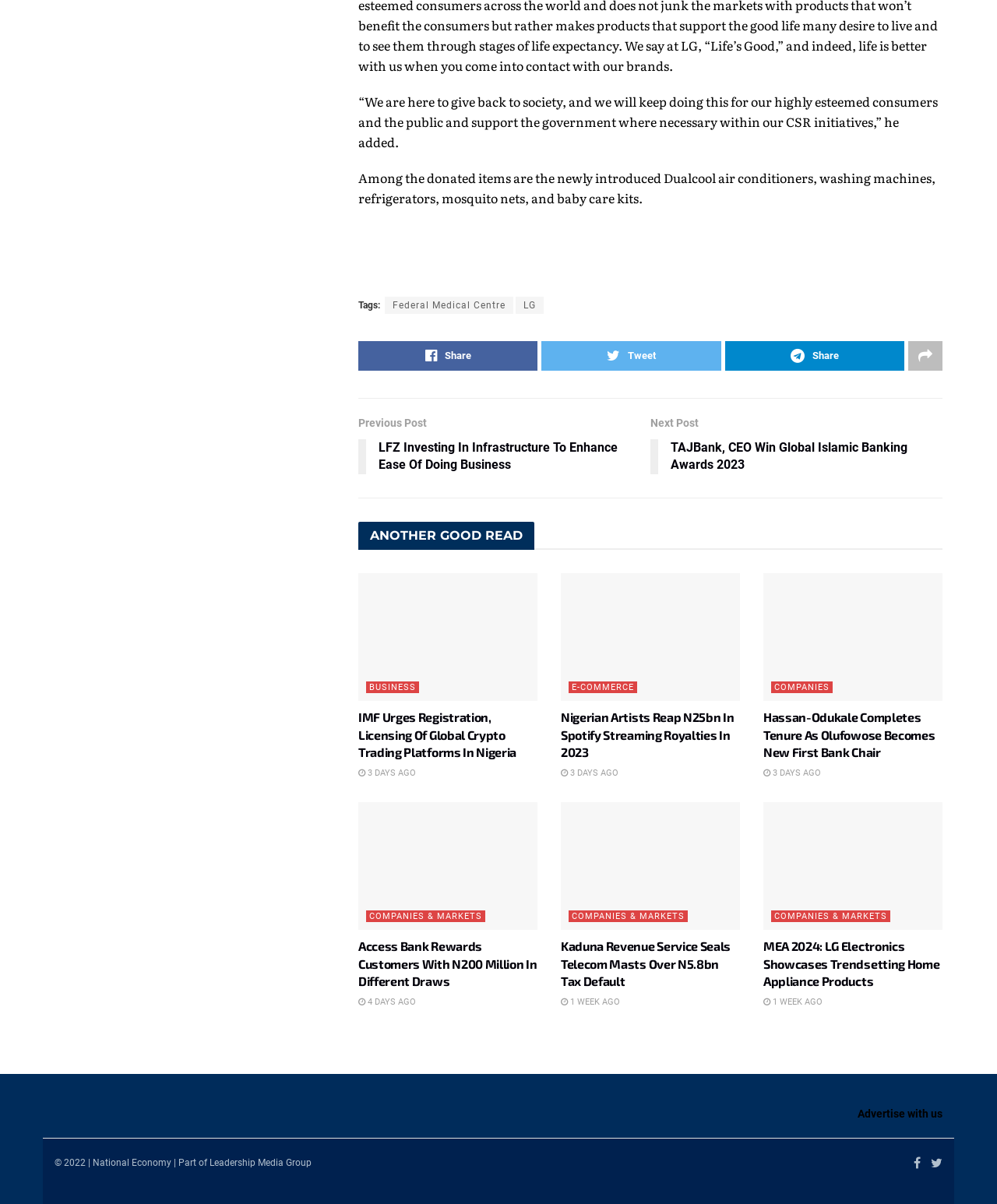Find the bounding box coordinates of the clickable region needed to perform the following instruction: "Share on social media". The coordinates should be provided as four float numbers between 0 and 1, i.e., [left, top, right, bottom].

[0.359, 0.283, 0.539, 0.308]